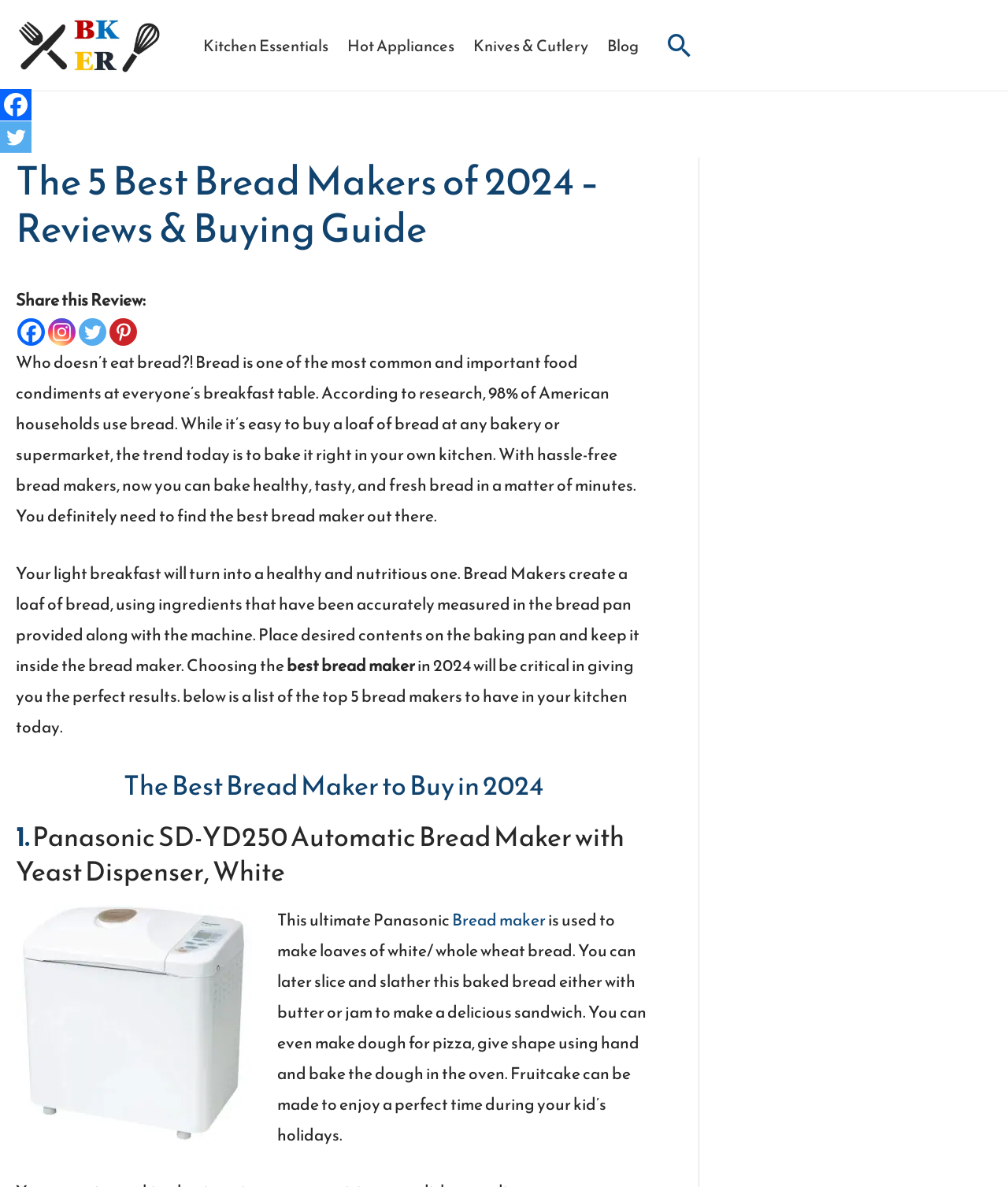Find the bounding box coordinates of the area to click in order to follow the instruction: "Click on the 'Best Kitchen Equipment Reviews' link".

[0.016, 0.026, 0.16, 0.047]